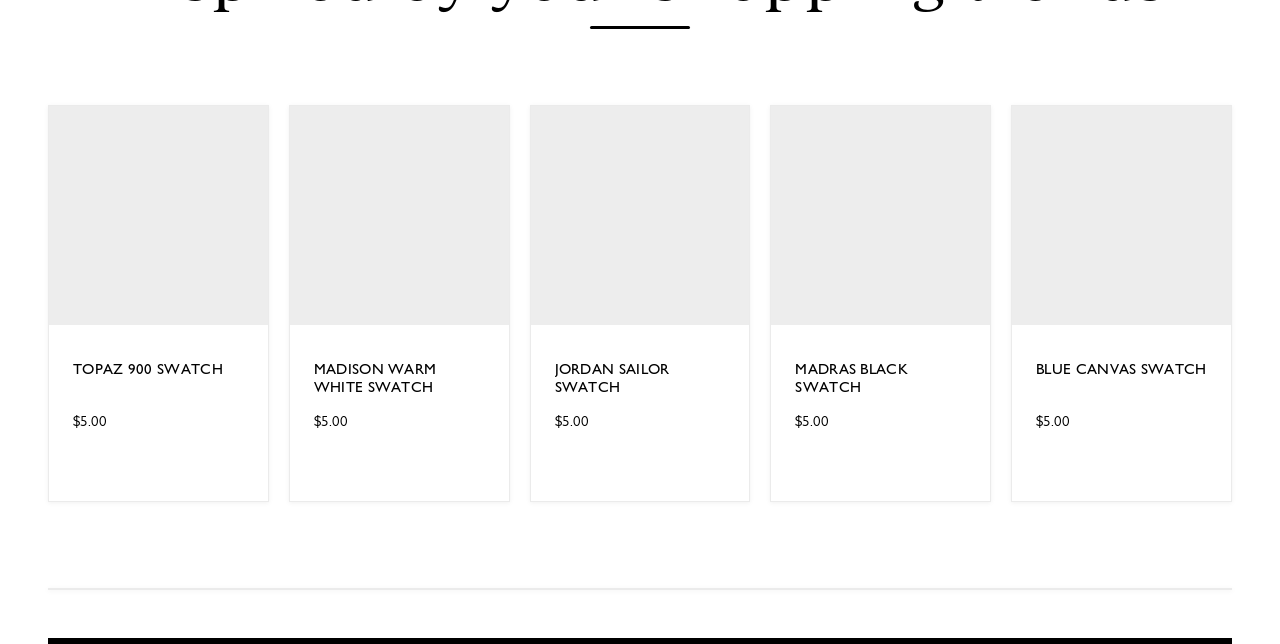Identify the bounding box coordinates of the element to click to follow this instruction: 'Click the 'MADISON WARM WHITE SWATCH' link'. Ensure the coordinates are four float values between 0 and 1, provided as [left, top, right, bottom].

[0.245, 0.56, 0.341, 0.614]